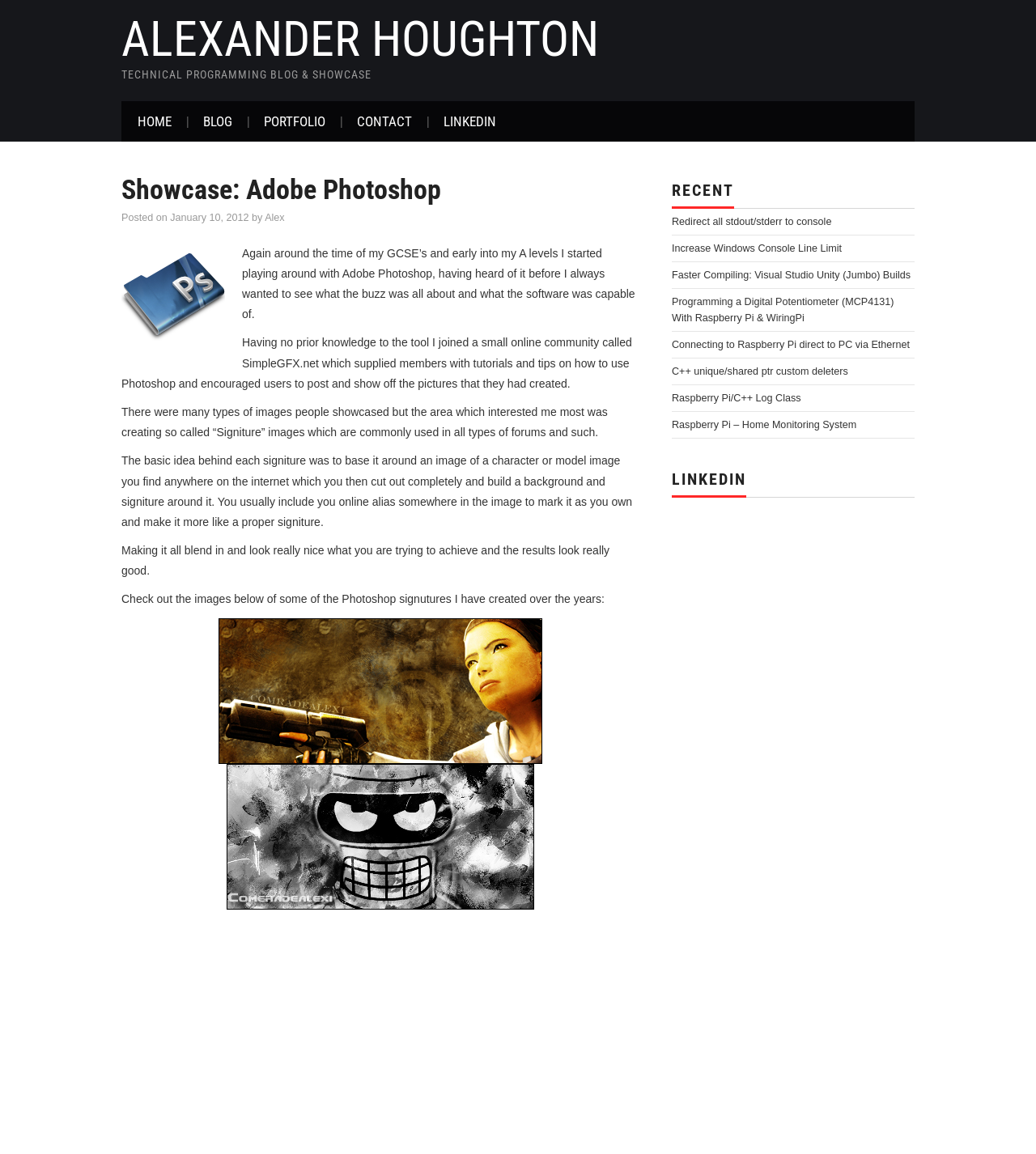Given the webpage screenshot, identify the bounding box of the UI element that matches this description: "Redirect all stdout/stderr to console".

[0.648, 0.187, 0.803, 0.197]